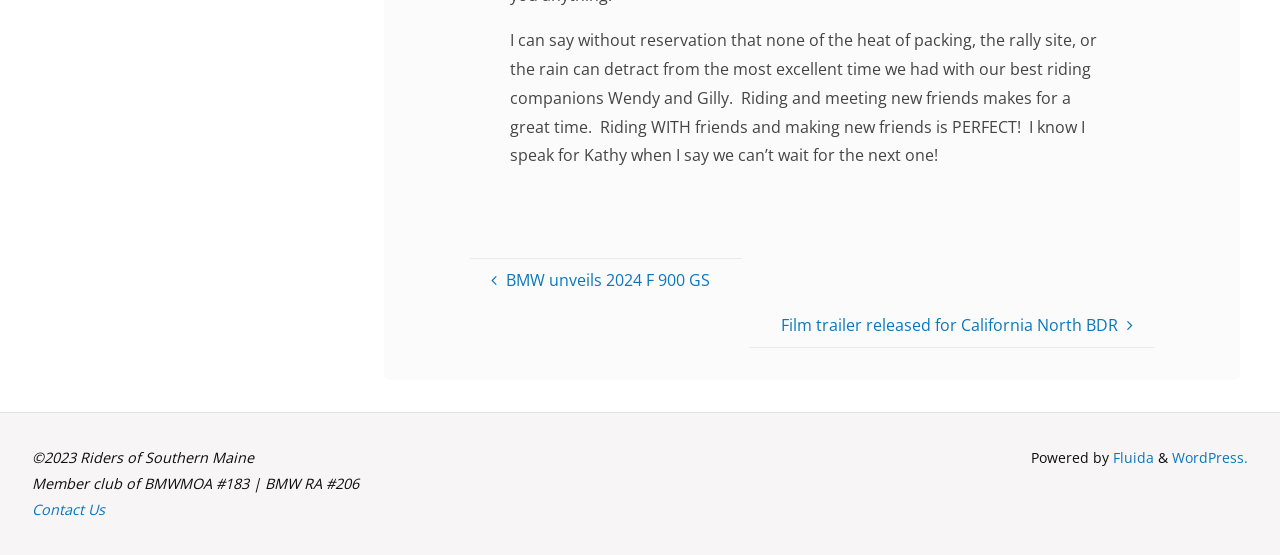What is the name of the organization mentioned?
Give a thorough and detailed response to the question.

The webpage has a static text '©2023 Riders of Southern Maine' at the bottom, indicating that Riders of Southern Maine is the name of the organization mentioned.